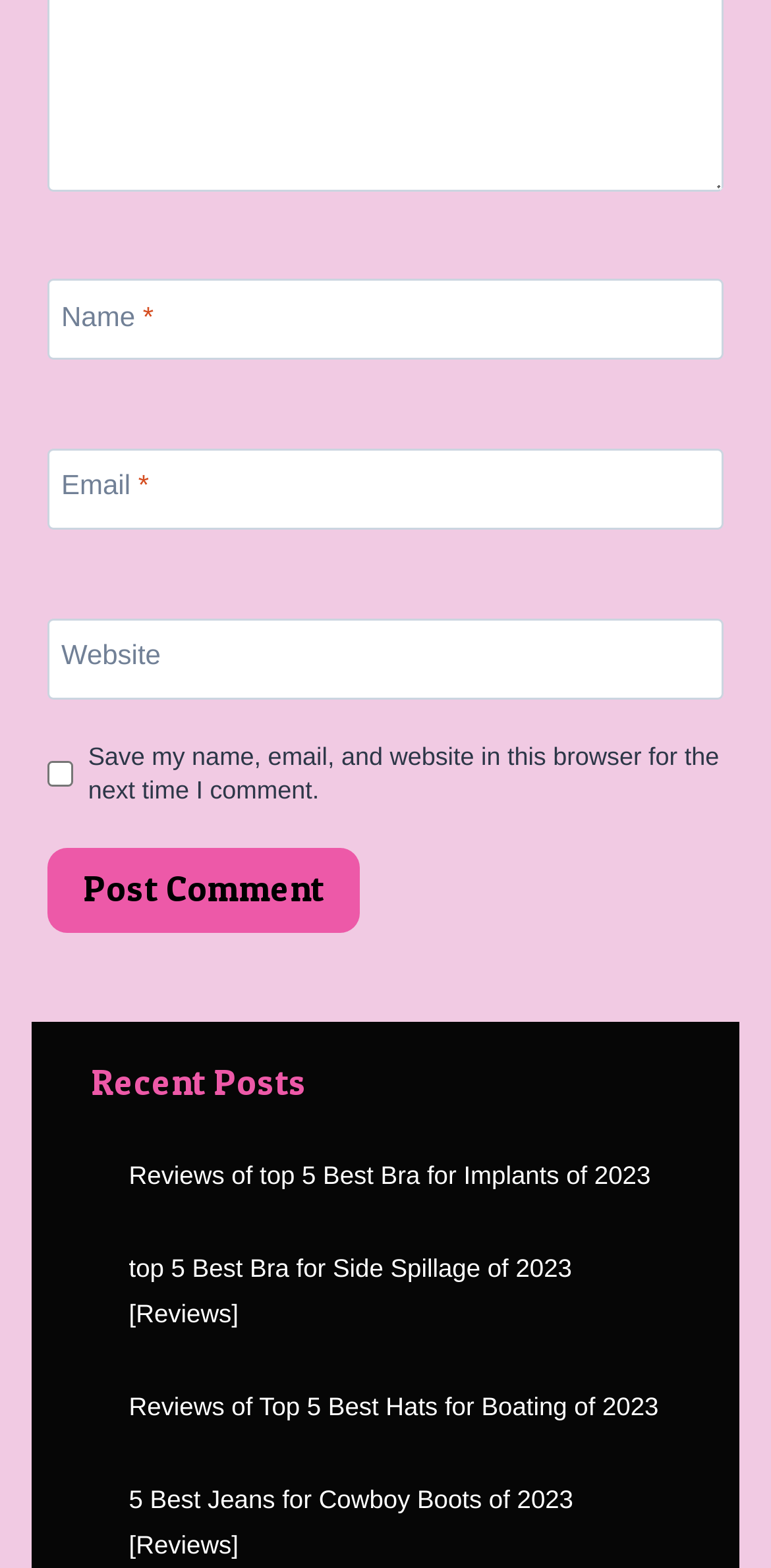What is the label of the first textbox?
Please provide a comprehensive answer based on the contents of the image.

The first textbox has a label 'Name' which is a StaticText element located at [0.079, 0.191, 0.185, 0.211].